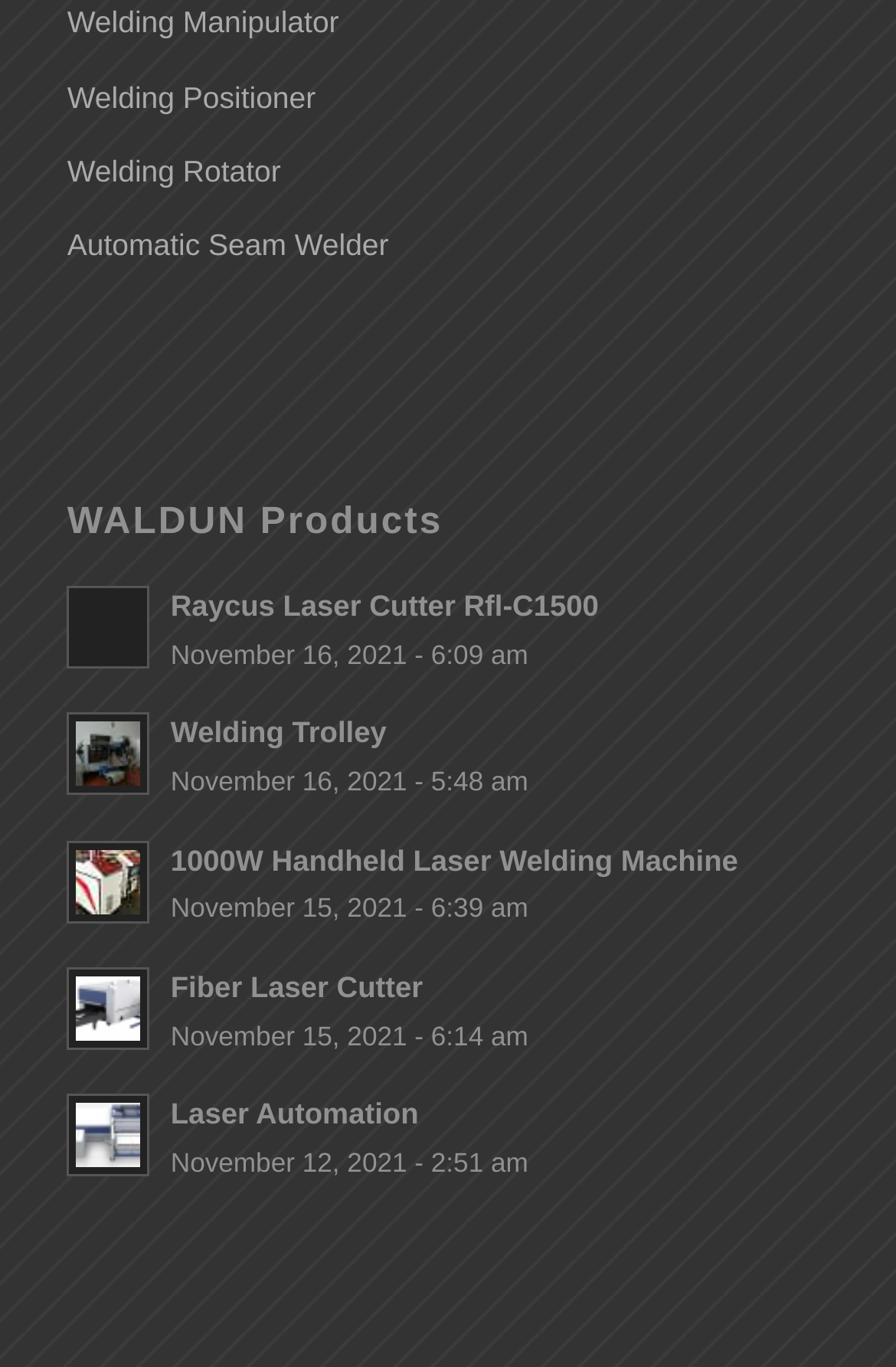How many products have a date of November 15, 2021? Observe the screenshot and provide a one-word or short phrase answer.

2